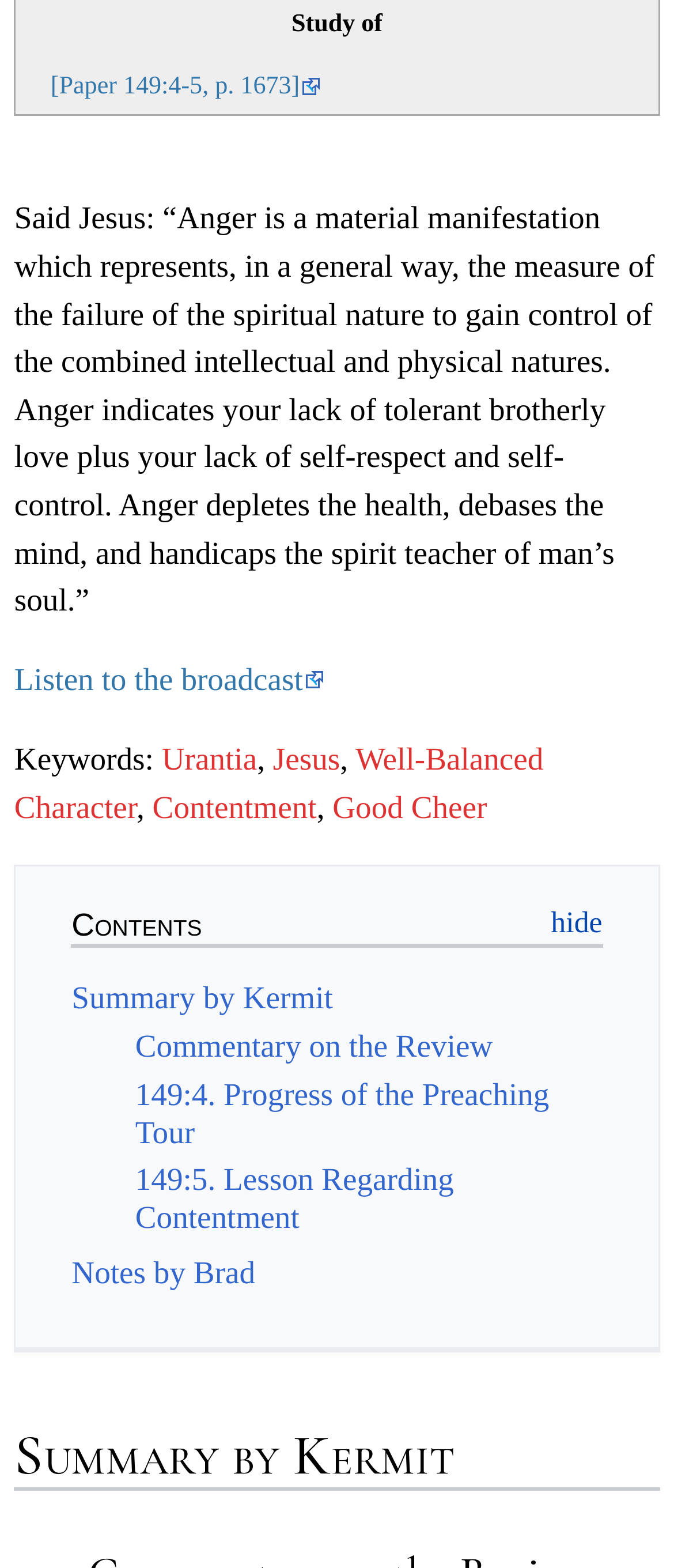Please find the bounding box coordinates of the element's region to be clicked to carry out this instruction: "Listen to the broadcast".

[0.021, 0.423, 0.483, 0.445]